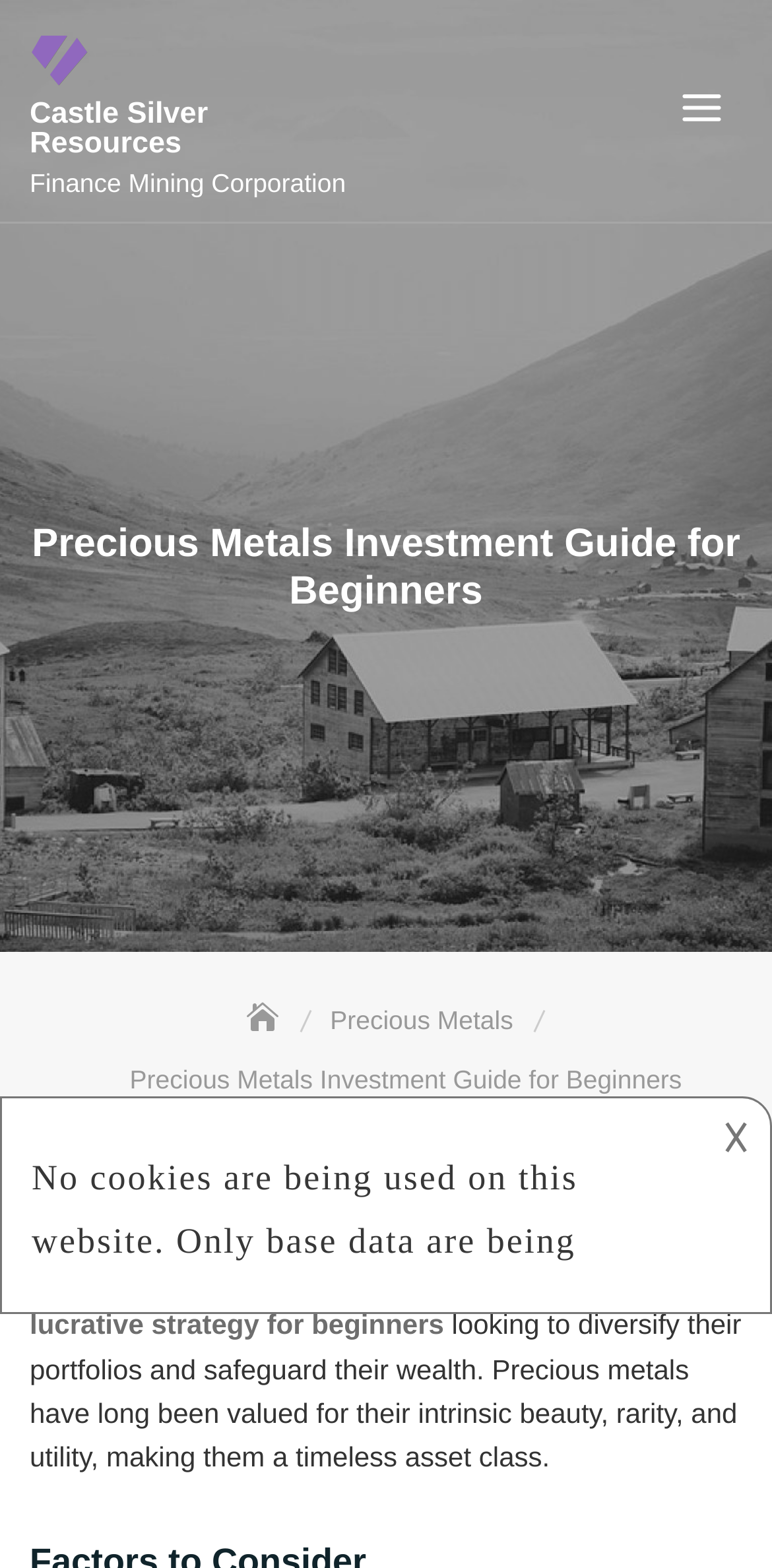Determine which piece of text is the heading of the webpage and provide it.

Precious Metals Investment Guide for Beginners